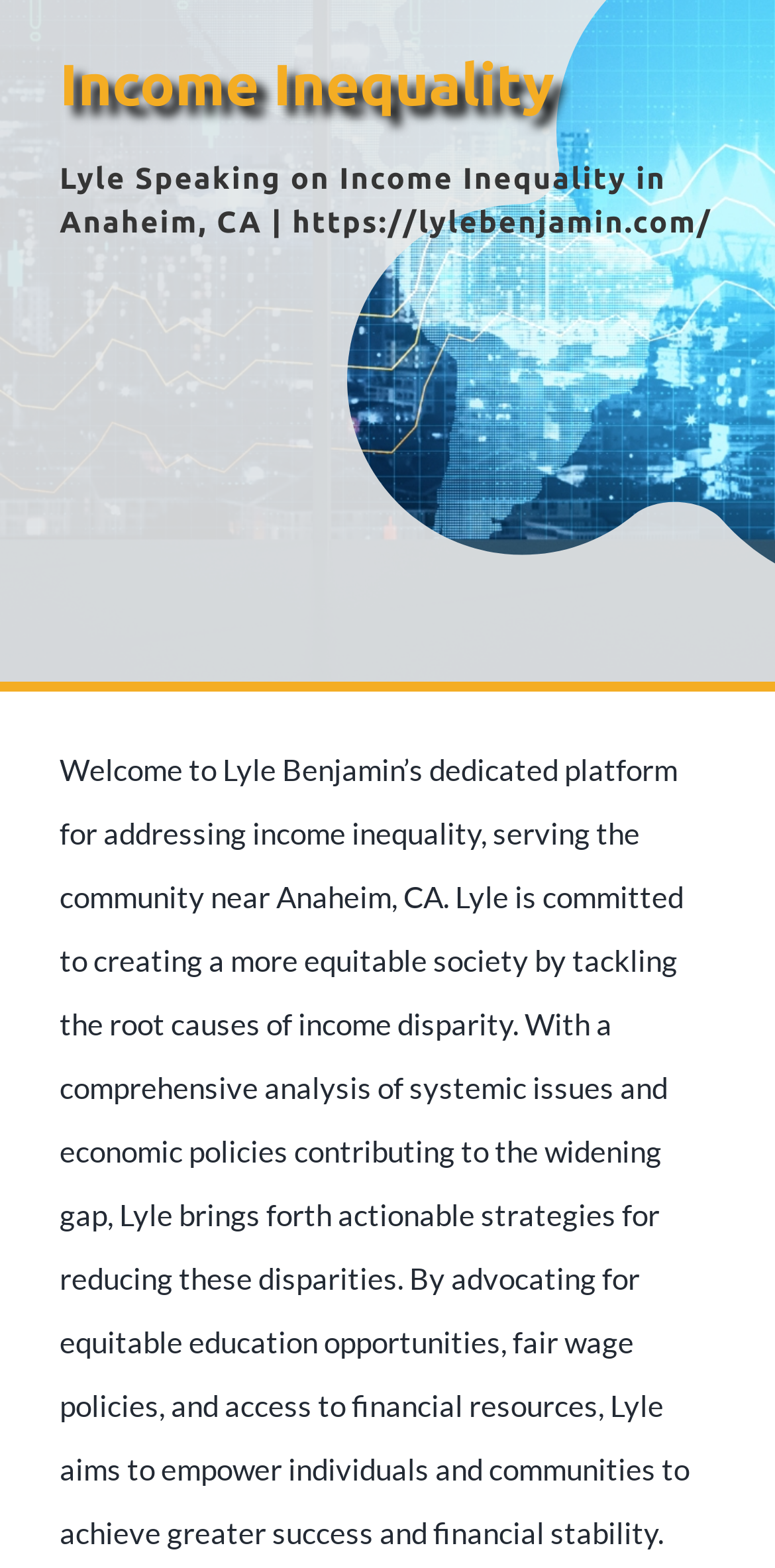Extract the bounding box coordinates of the UI element described by: "Media Appearances". The coordinates should include four float numbers ranging from 0 to 1, e.g., [left, top, right, bottom].

[0.0, 0.194, 1.0, 0.289]